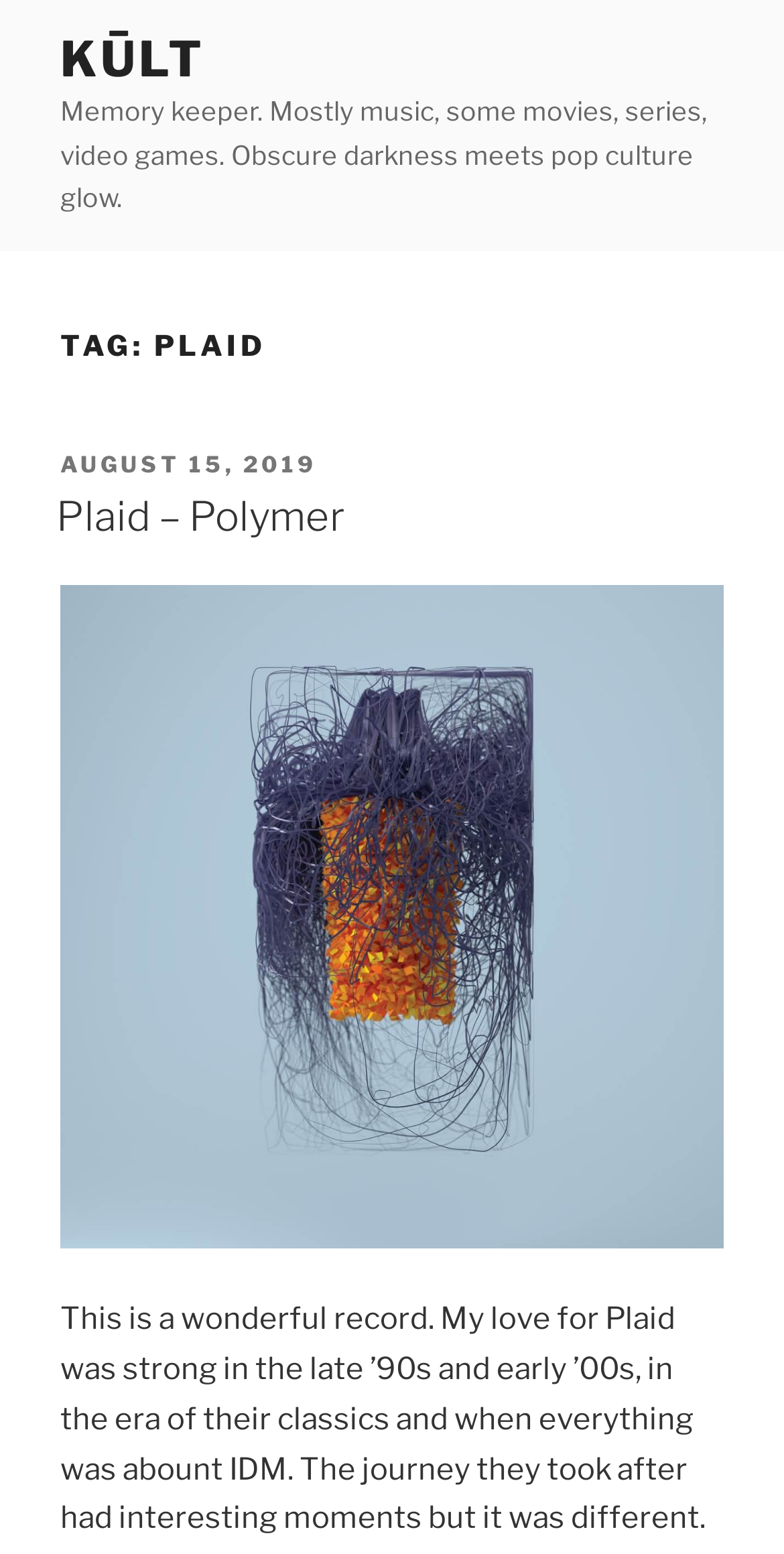Offer a comprehensive description of the webpage’s content and structure.

The webpage is titled "plaid – kūlt" and has a prominent link "KŪLT" located at the top left corner. Below the link, there is a brief description of the webpage's content, stating that it's a "Memory keeper. Mostly music, some movies, series, video games. Obscure darkness meets pop culture glow."

Further down, there is a heading "TAG: PLAID" that spans almost the entire width of the page. Underneath this heading, there is a section with a "POSTED ON" label, followed by a link to a specific date, "AUGUST 15, 2019", which also includes a timestamp.

To the right of the date, there is another heading "Plaid – Polymer" that is also a link. Below this heading, there is a large figure or image that takes up most of the remaining space on the page, stretching from the middle to the bottom right corner.